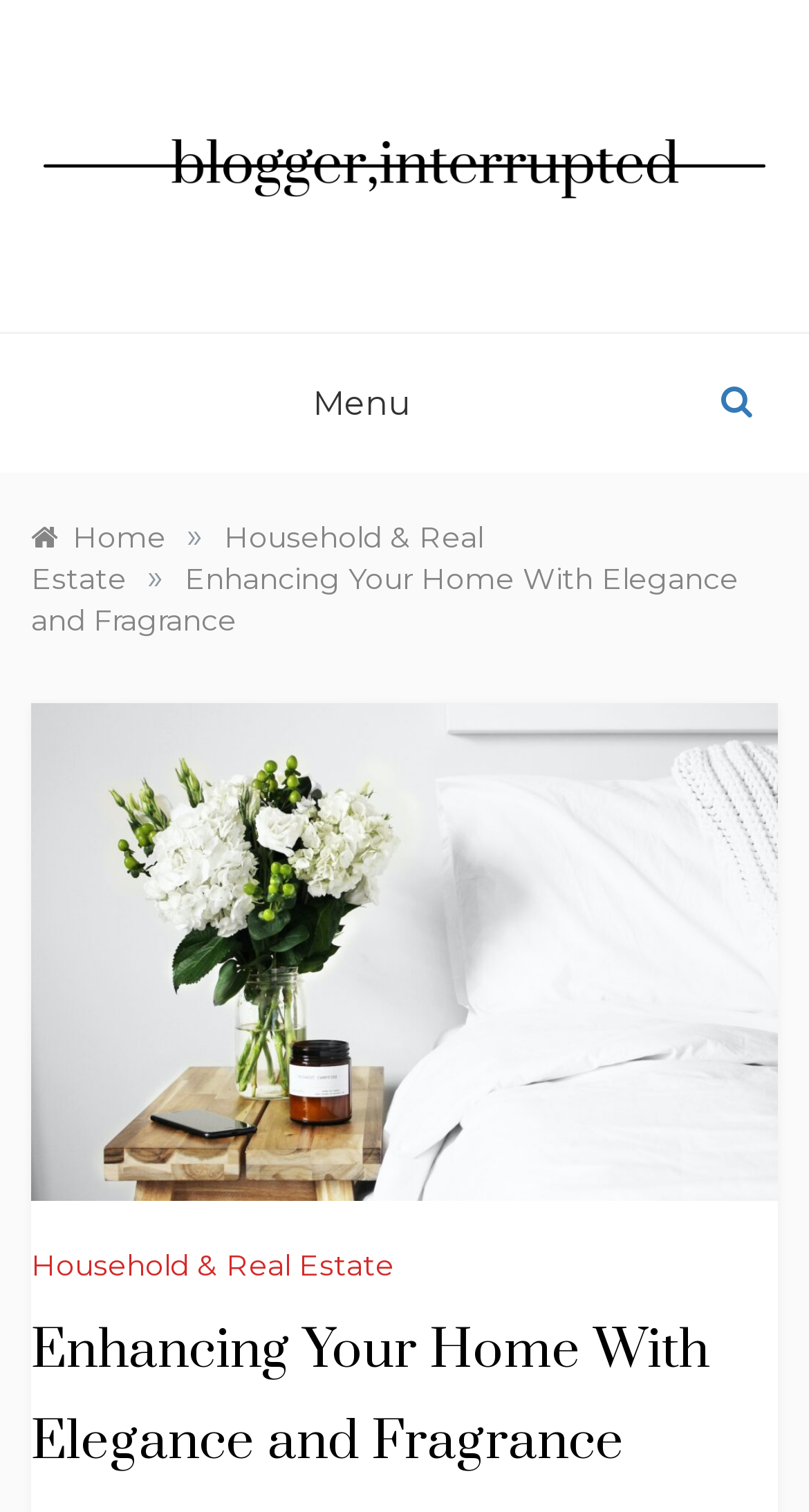Give a one-word or short phrase answer to the question: 
Where is the menu button located?

Top-center